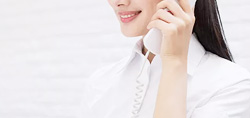What is the background of the image?
Answer the question based on the image using a single word or a brief phrase.

clean and minimalistic